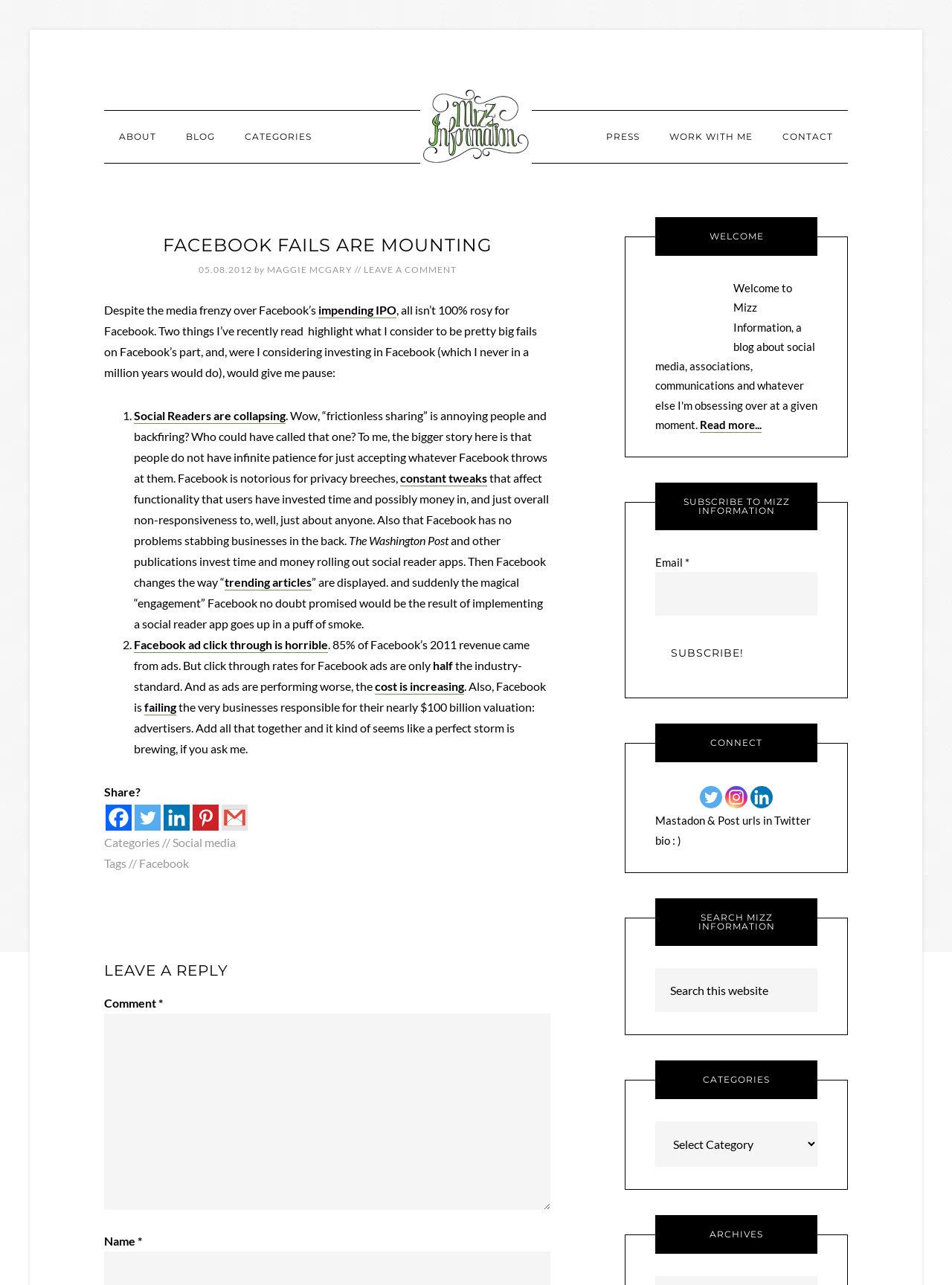Locate the bounding box coordinates of the area where you should click to accomplish the instruction: "View the WOODWORKING category".

None